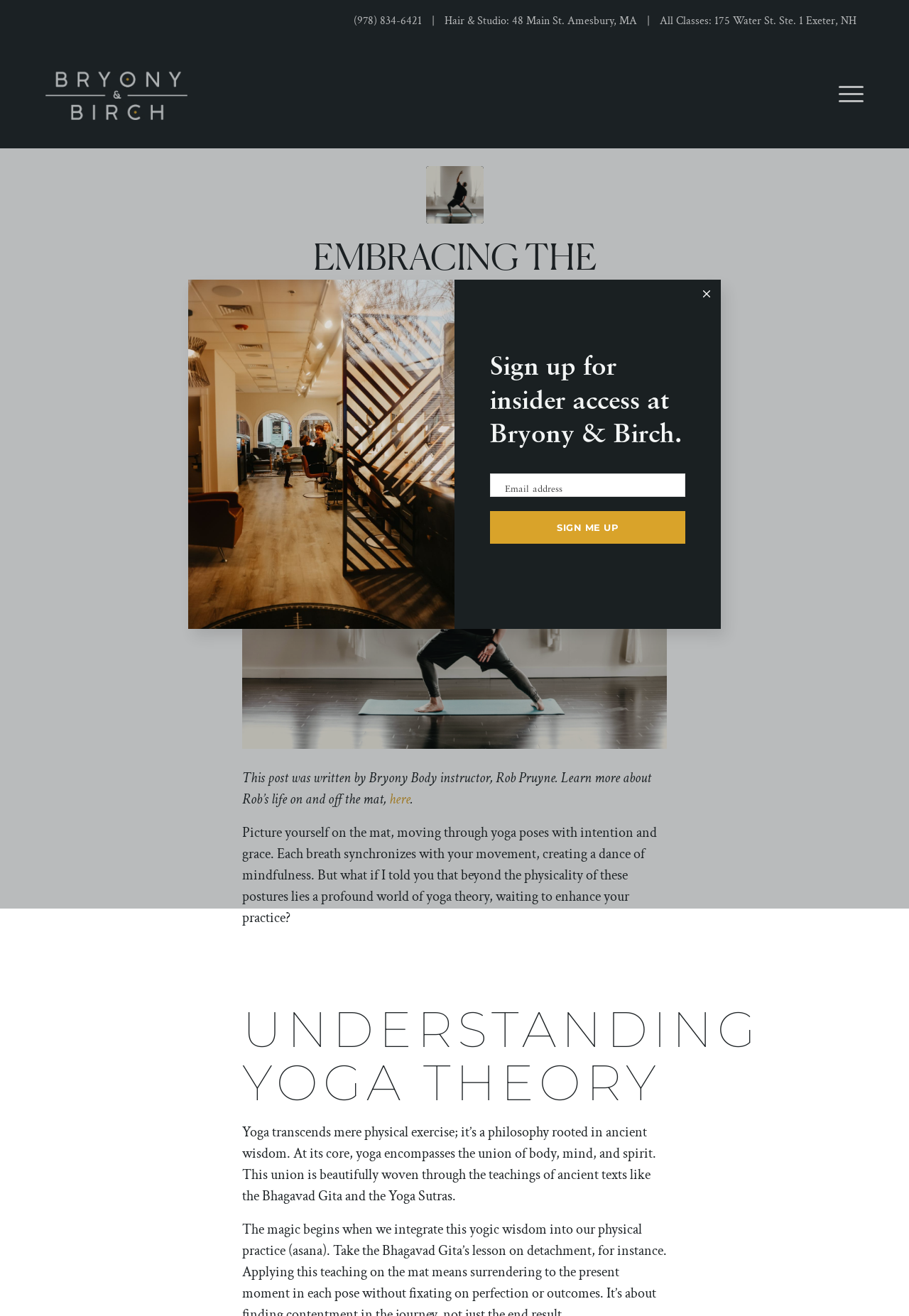What is the purpose of the textbox at the bottom of the webpage?
Craft a detailed and extensive response to the question.

I found the purpose of the textbox by looking at the textbox element with the label 'Email address' which is located at the bottom of the webpage, and it seems to be part of a sign-up form.